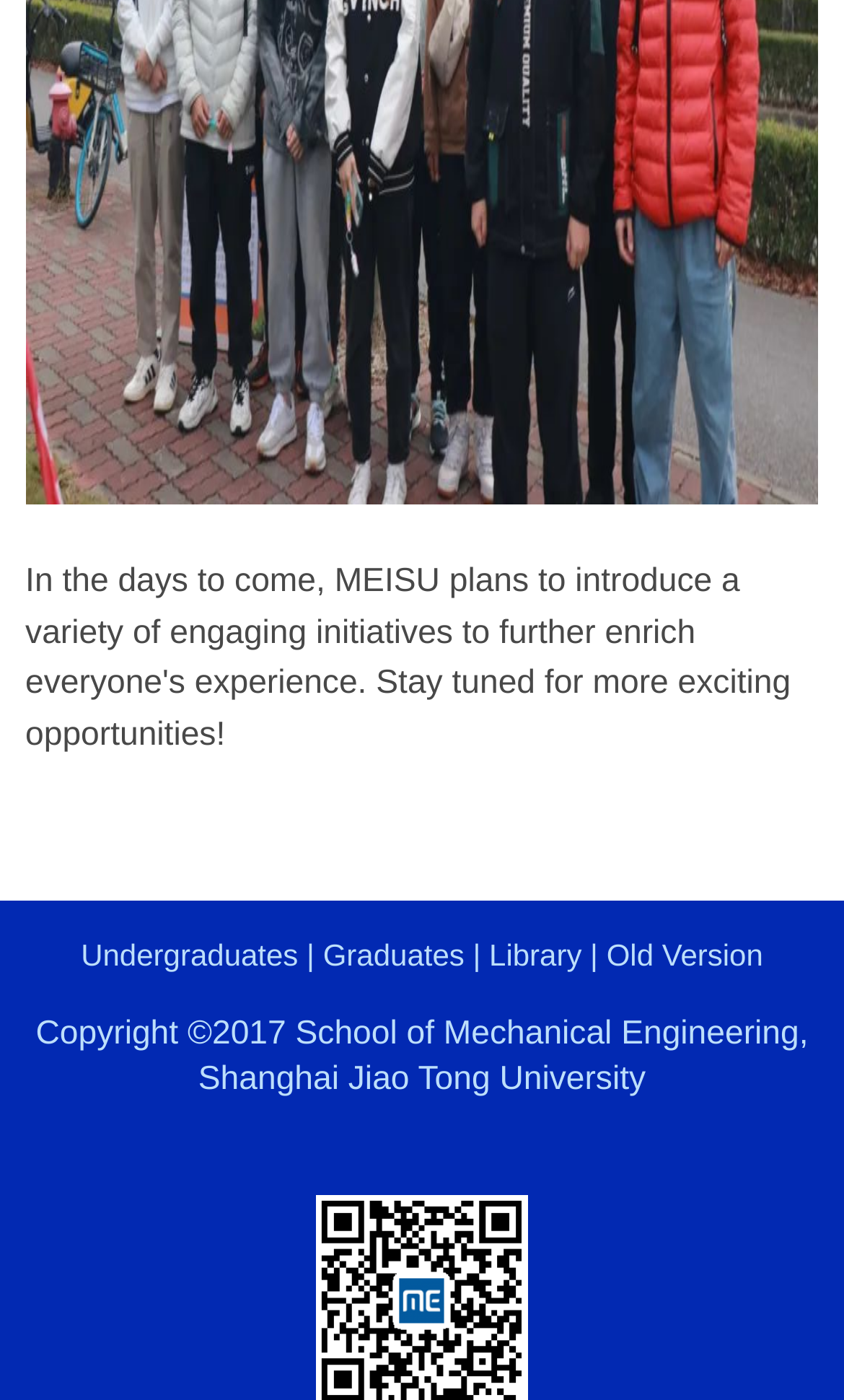Please provide a one-word or phrase answer to the question: 
What is the separator between 'Undergraduates' and 'Graduates' links?

|